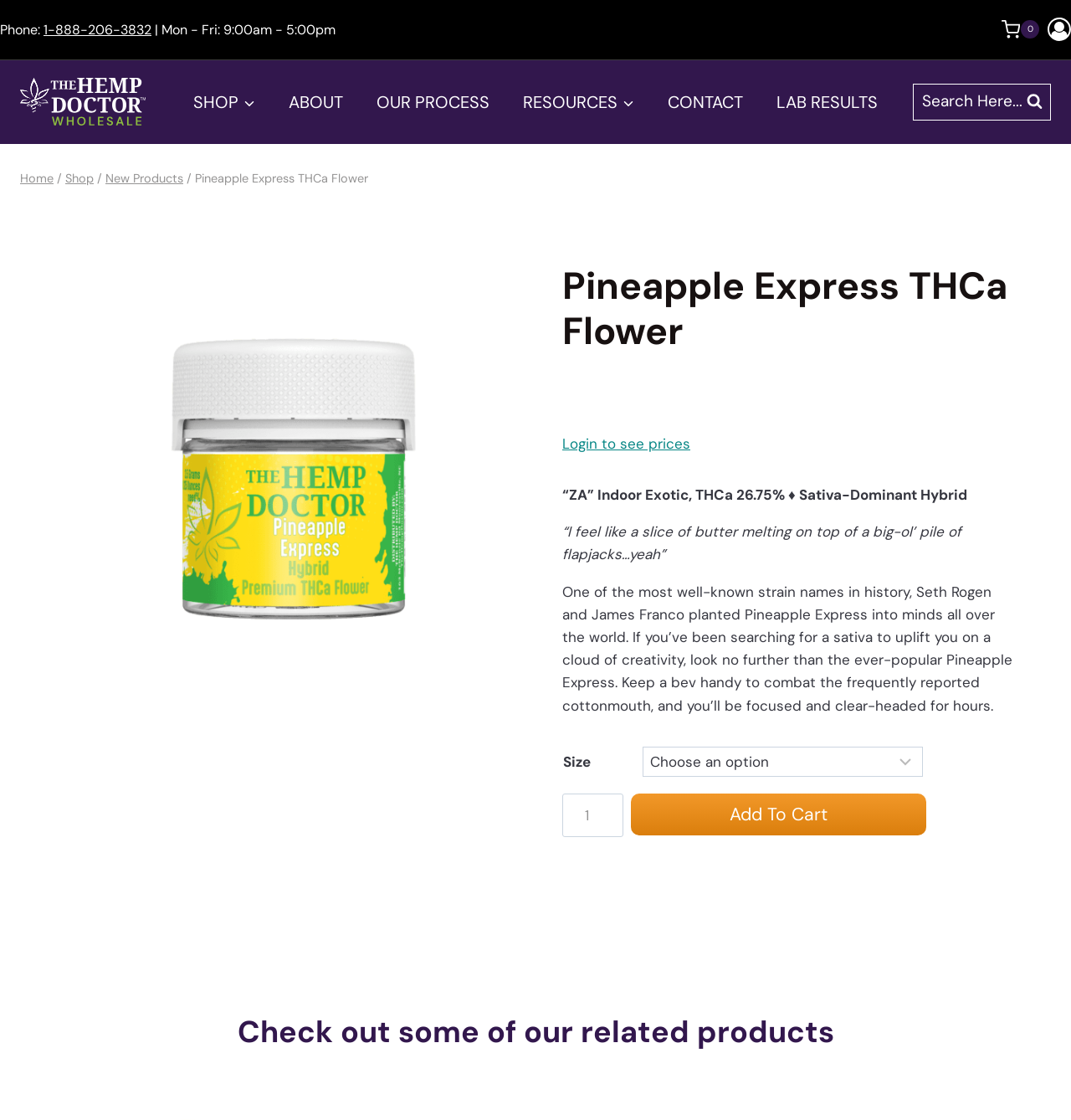Identify the bounding box coordinates necessary to click and complete the given instruction: "Select product size".

[0.6, 0.667, 0.862, 0.694]